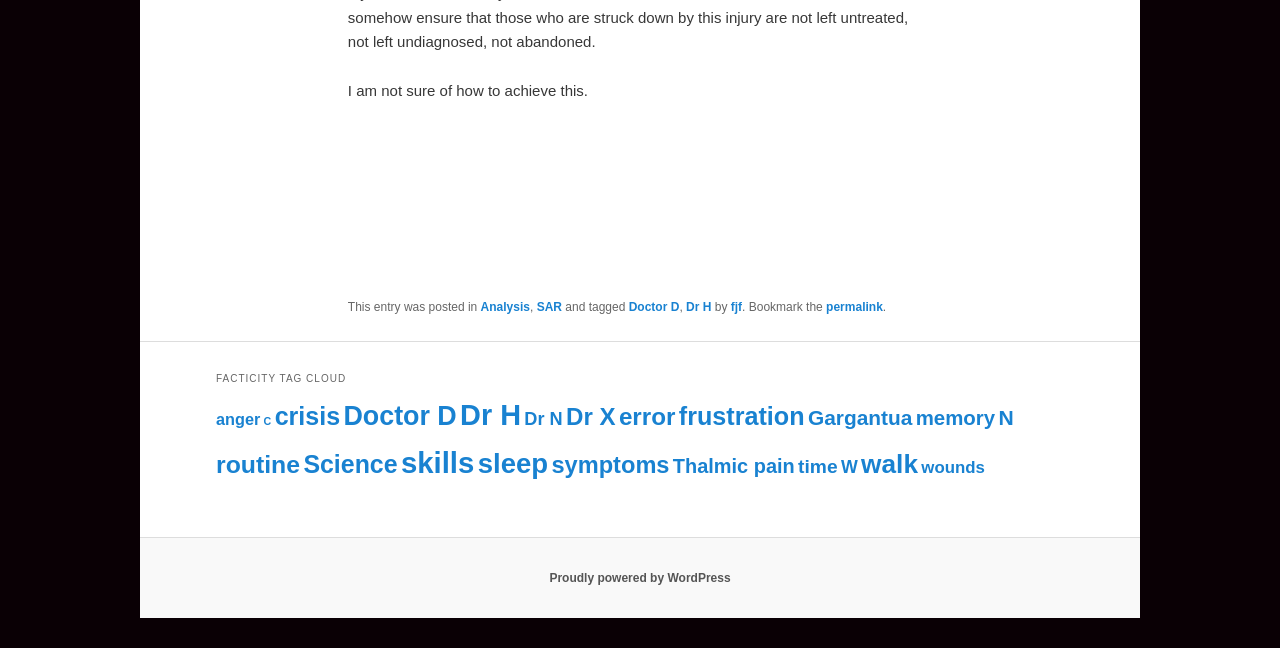Can you specify the bounding box coordinates for the region that should be clicked to fulfill this instruction: "Check the news and events".

None